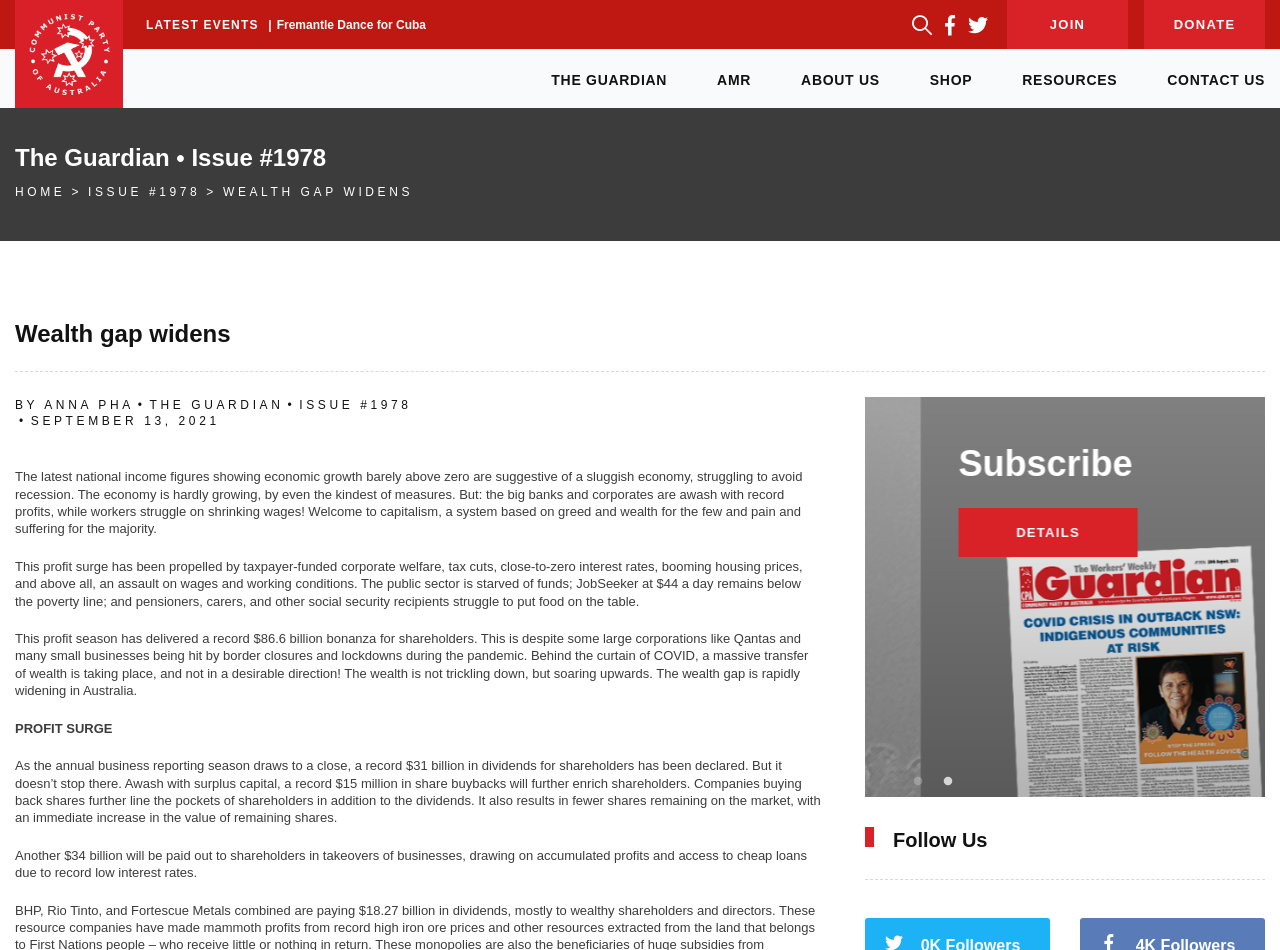Please study the image and answer the question comprehensively:
What is the purpose of the 'Subscribe' button?

I determined the answer by examining the tabpanel element on the webpage, where I found a static text element with the text 'Subscribe'. This suggests that the purpose of the button is to allow users to subscribe to the publication or a related service.